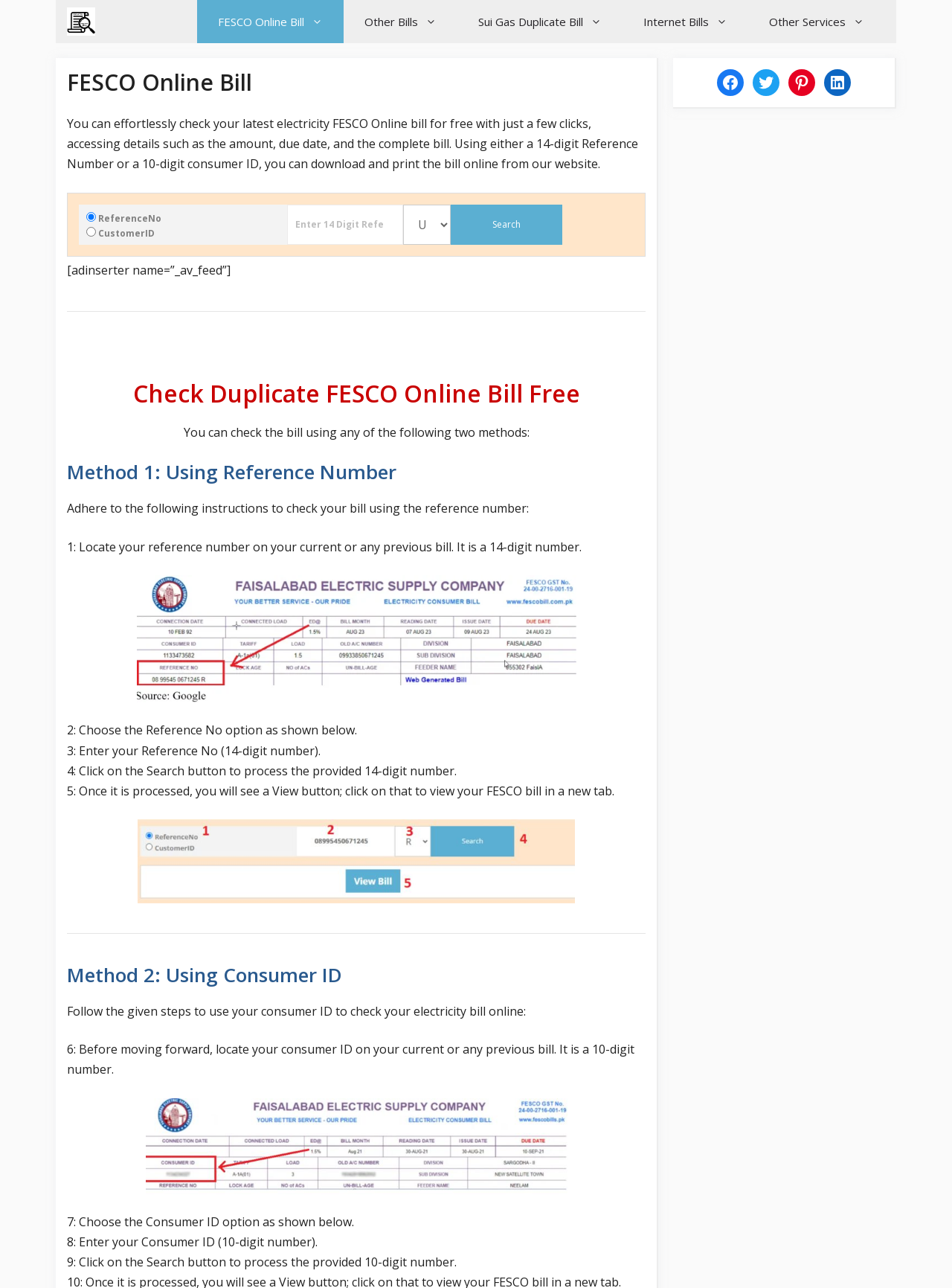What is the purpose of the Search button?
Identify the answer in the screenshot and reply with a single word or phrase.

To process the provided number